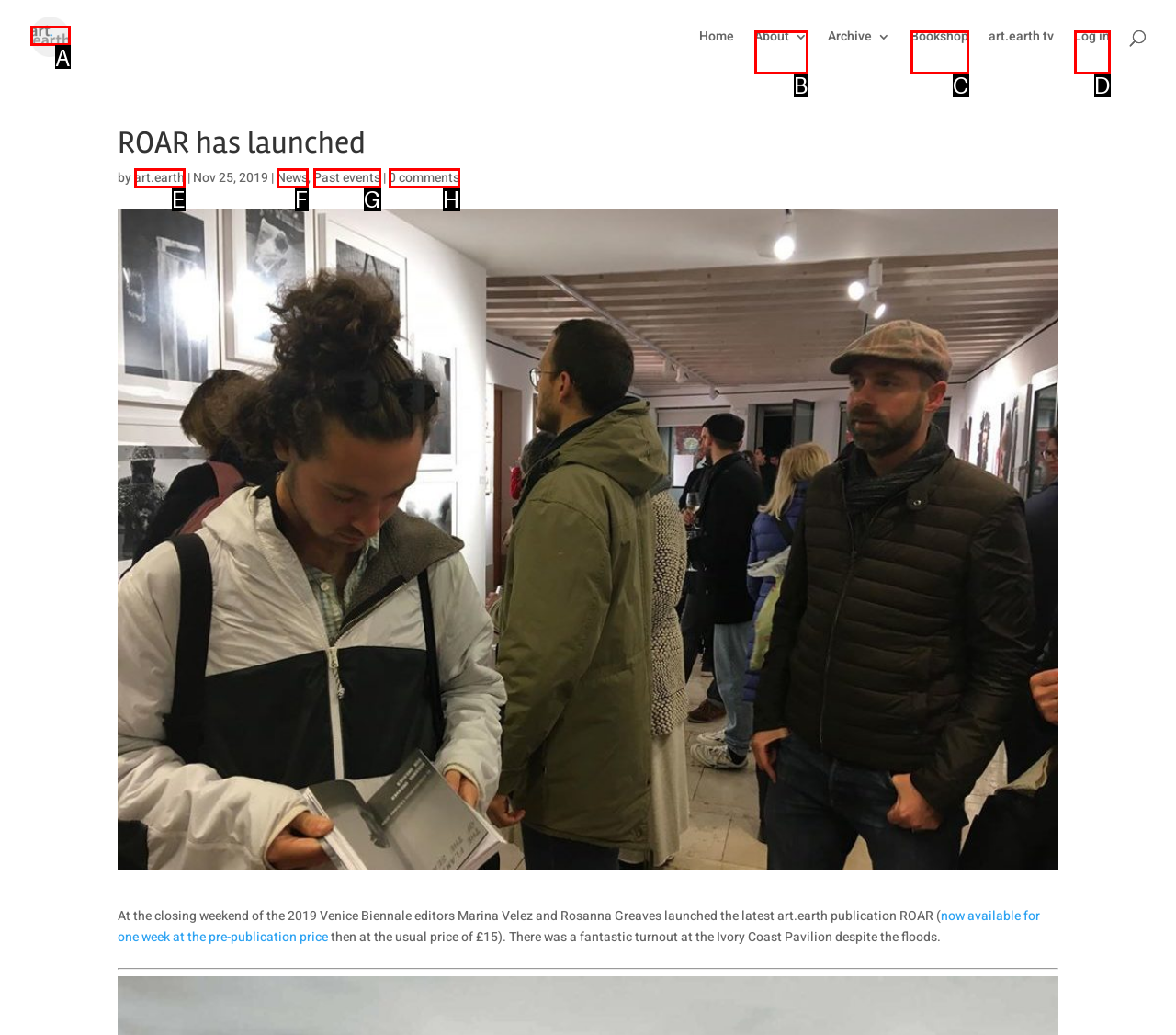Identify which option matches the following description: News
Answer by giving the letter of the correct option directly.

F